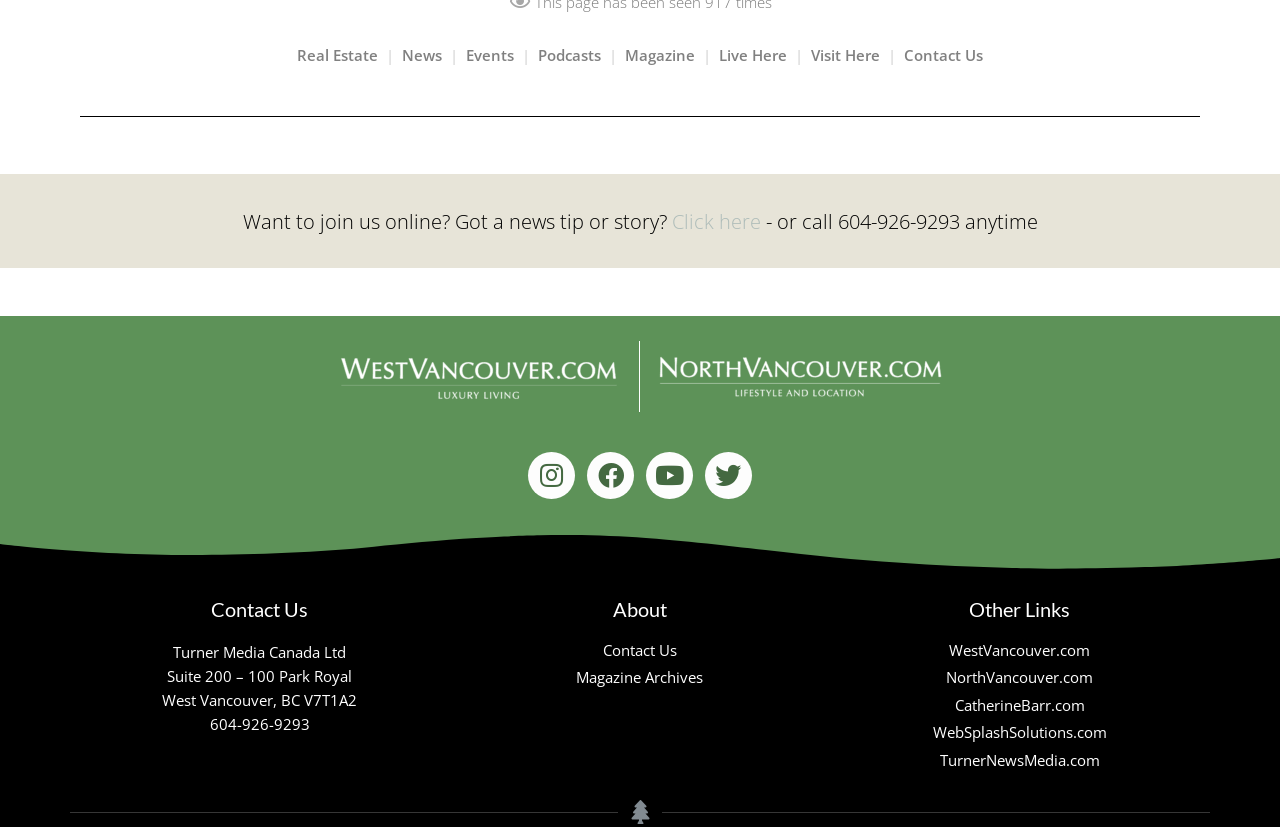Please identify the bounding box coordinates of the region to click in order to complete the given instruction: "Contact Us". The coordinates should be four float numbers between 0 and 1, i.e., [left, top, right, bottom].

[0.706, 0.054, 0.768, 0.079]